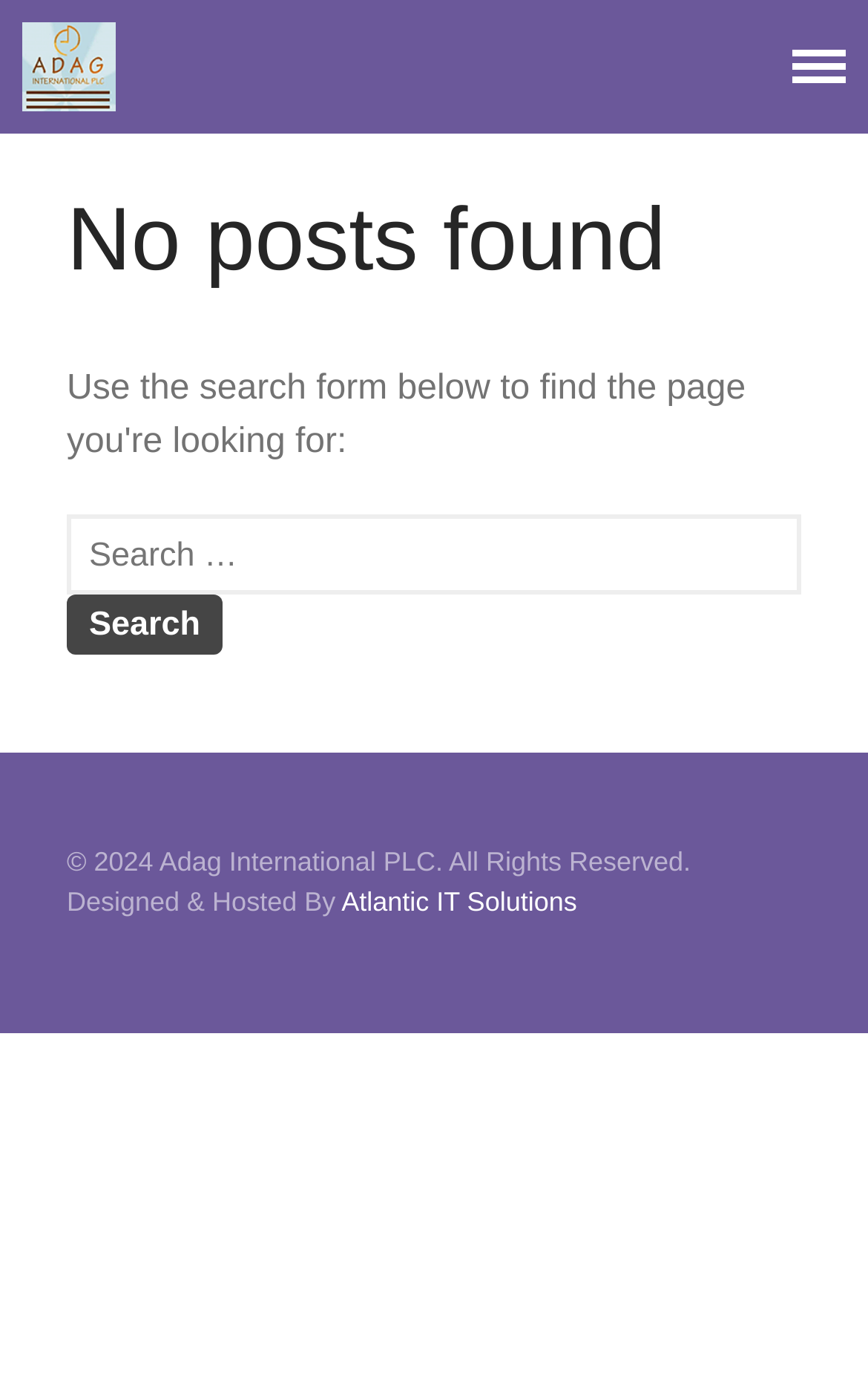Please answer the following question using a single word or phrase: 
What is the name of the company that designed and hosted the website?

Atlantic IT Solutions